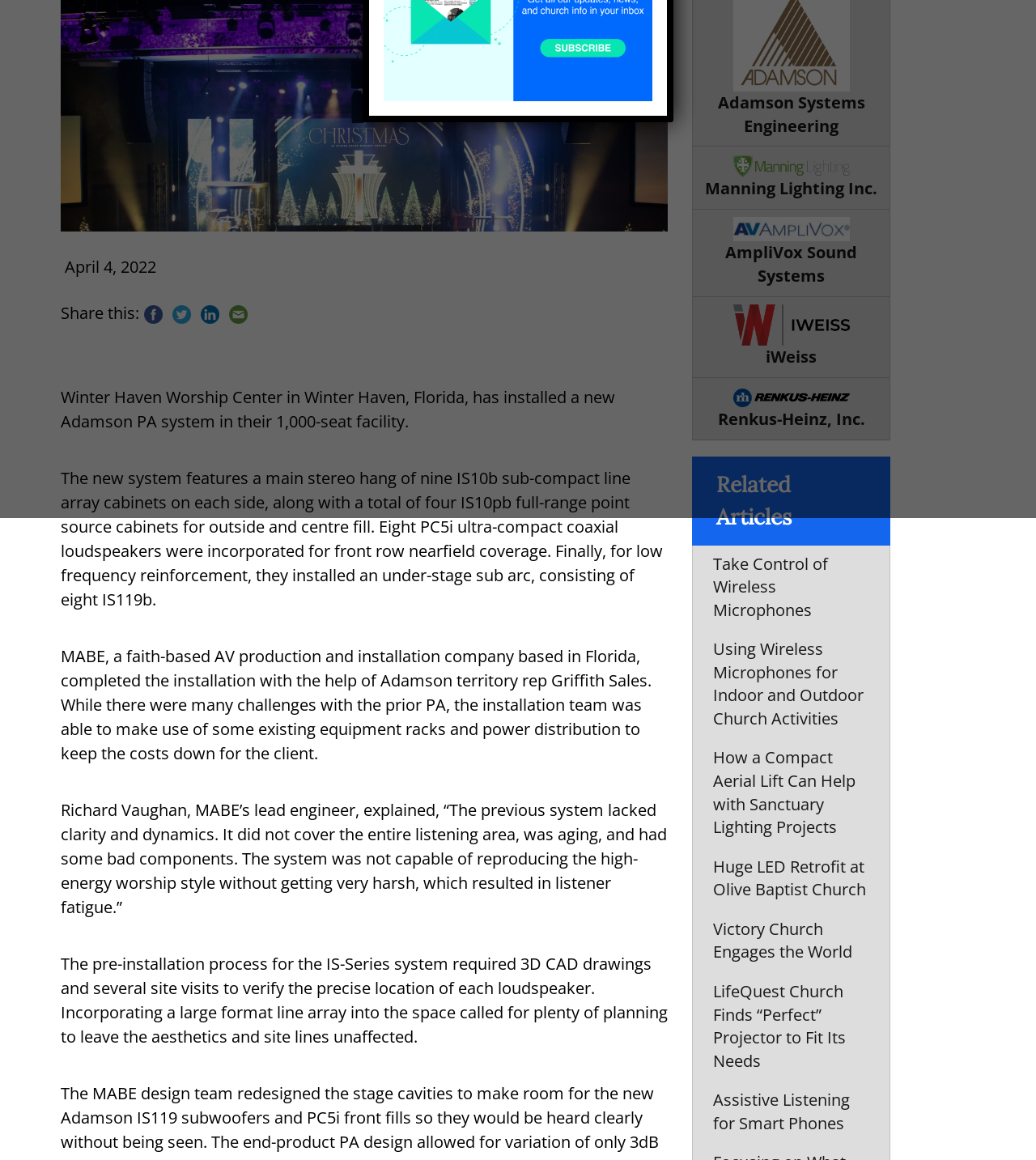Determine the bounding box coordinates for the UI element with the following description: "Victory Church Engages the World". The coordinates should be four float numbers between 0 and 1, represented as [left, top, right, bottom].

[0.68, 0.784, 0.847, 0.838]